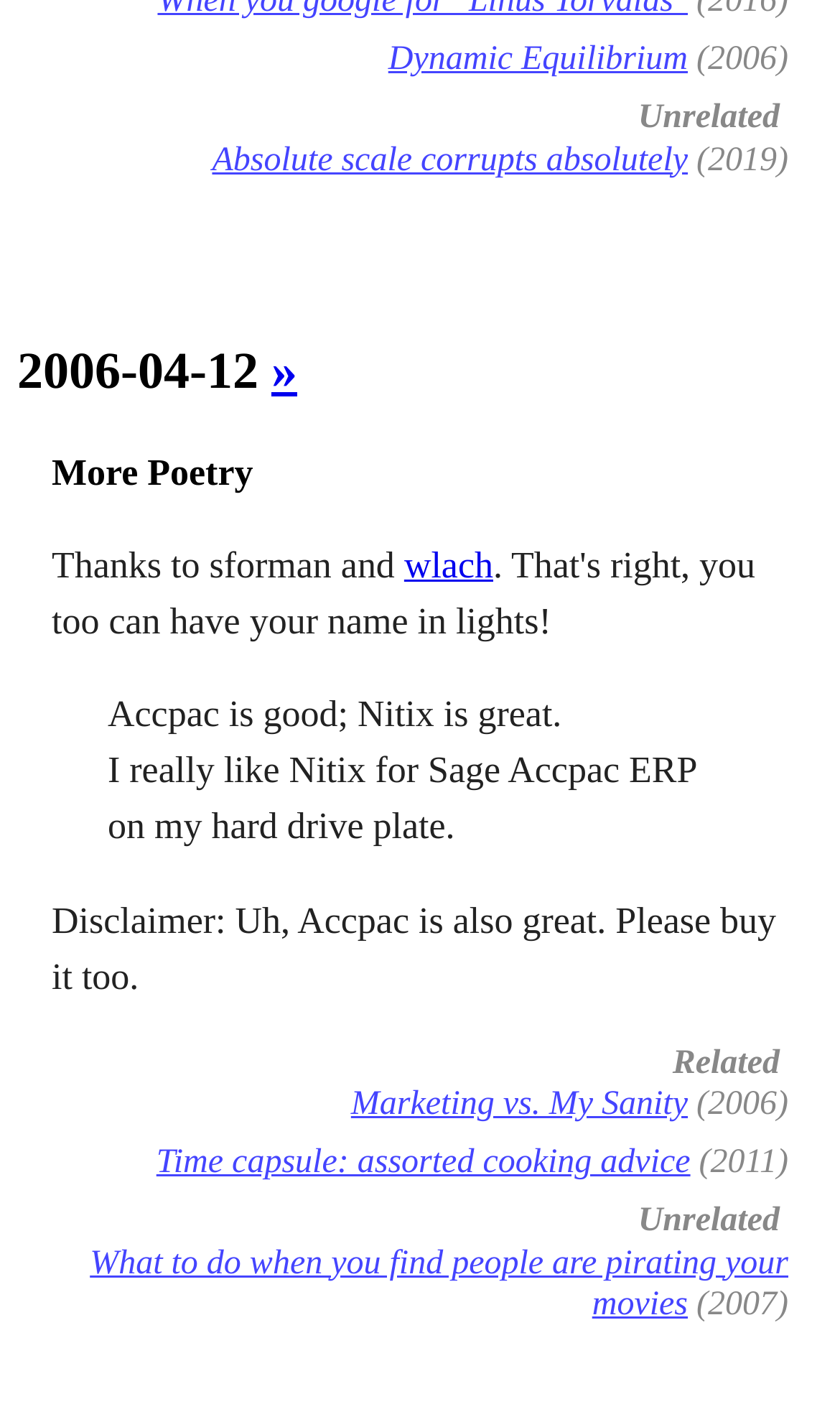Please locate the bounding box coordinates of the element that should be clicked to complete the given instruction: "Read 'Time capsule: assorted cooking advice'".

[0.186, 0.805, 0.822, 0.831]